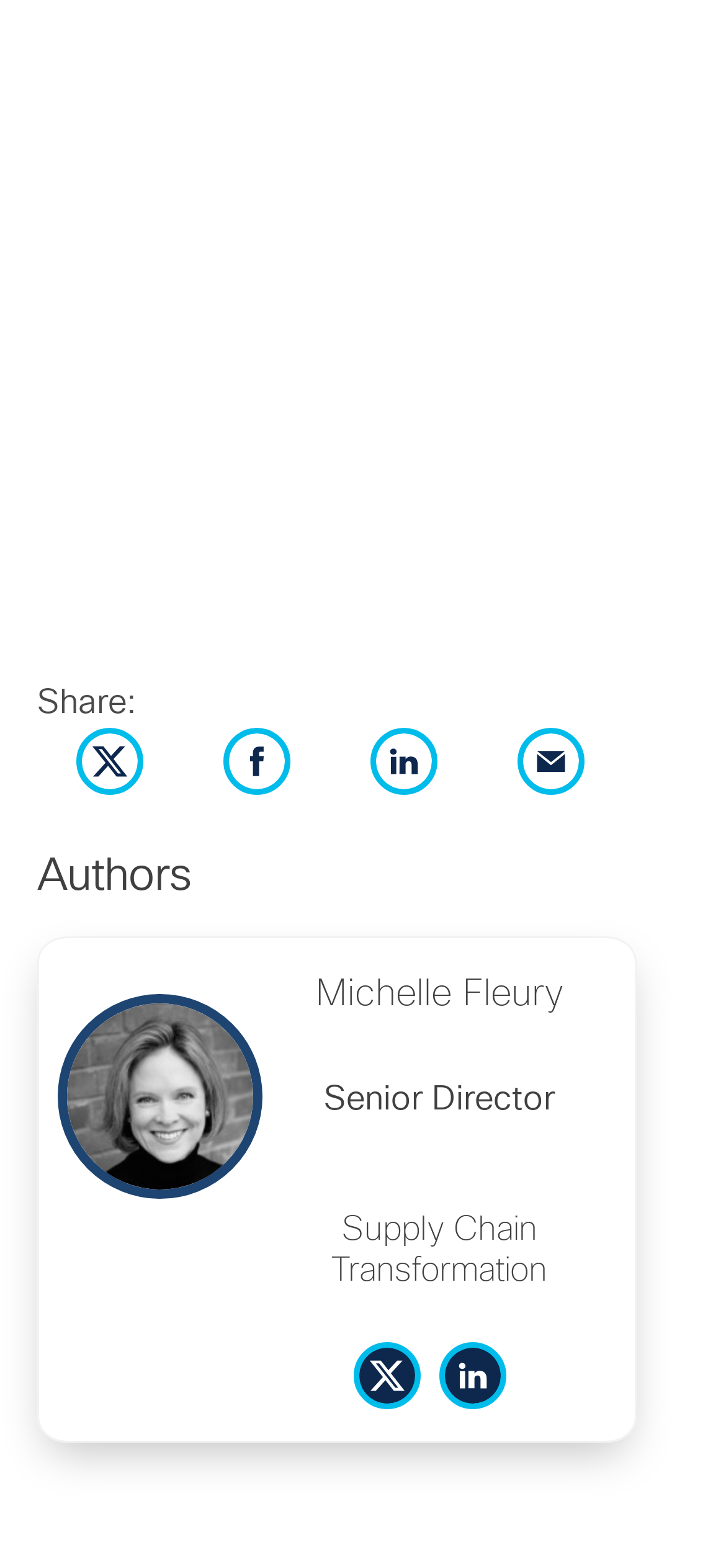What is the first social media platform to share on?
Utilize the information in the image to give a detailed answer to the question.

The first social media platform to share on is Twitter because the 'share on Twitter' link is the first social media link that appears on the webpage, with a bounding box coordinate of [0.106, 0.492, 0.198, 0.51].